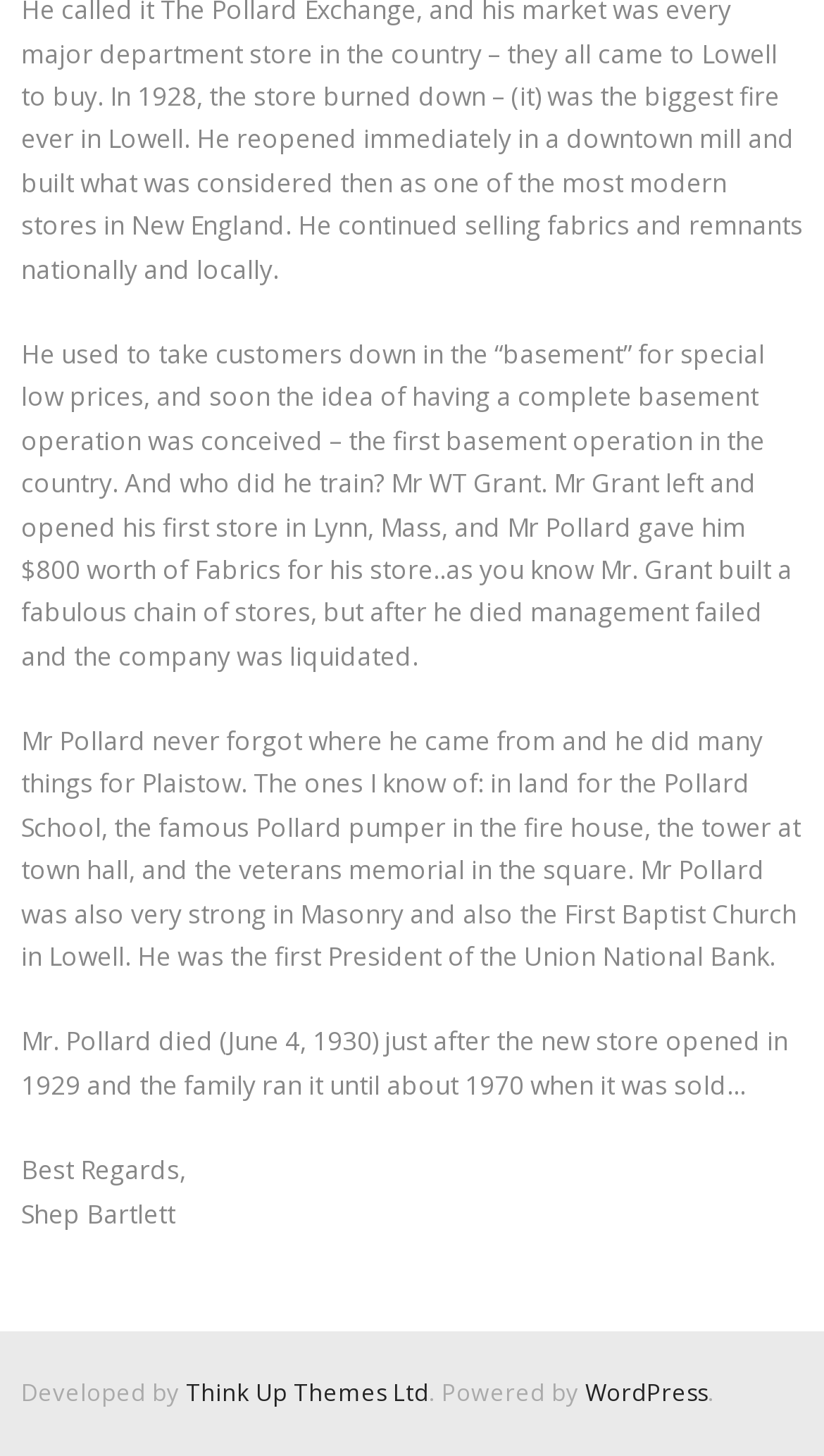Who is the author of the text? From the image, respond with a single word or brief phrase.

Shep Bartlett